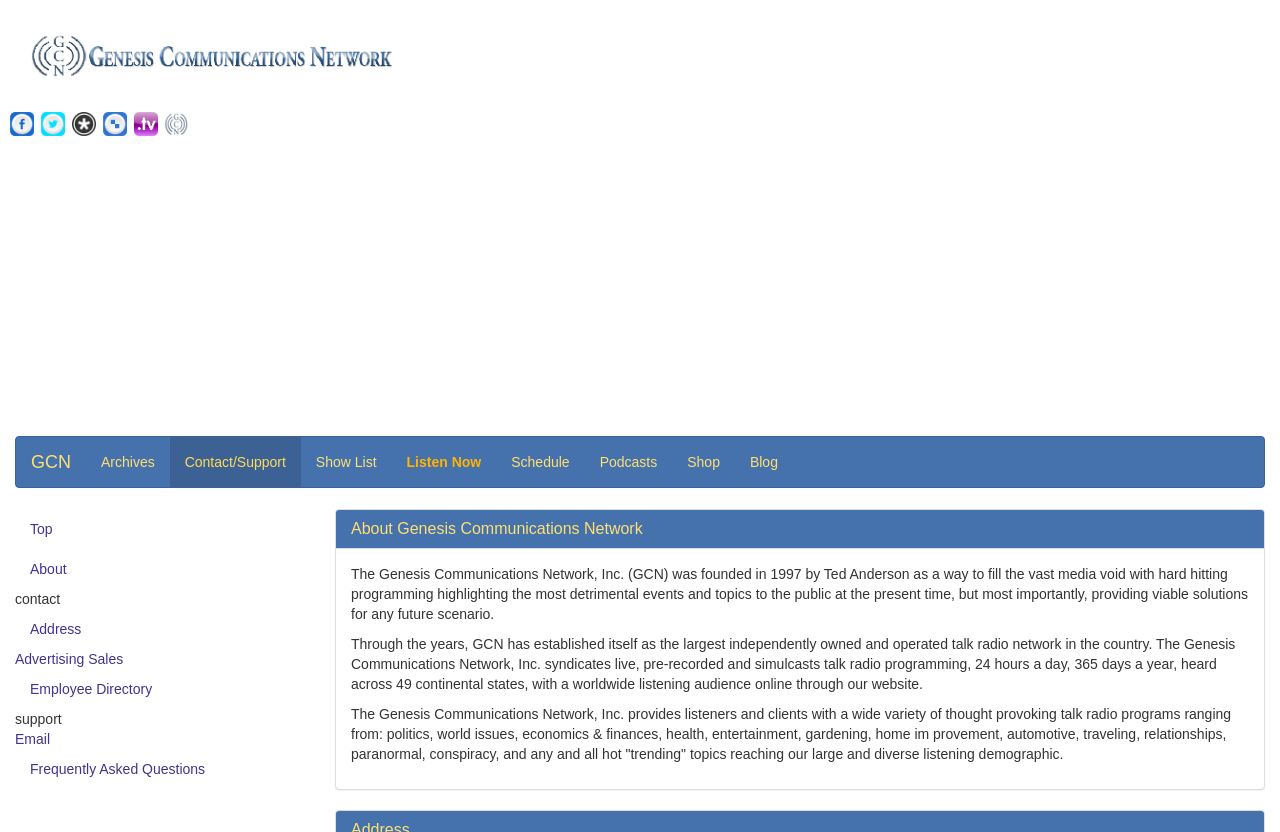Locate the bounding box coordinates of the area you need to click to fulfill this instruction: 'Contact support'. The coordinates must be in the form of four float numbers ranging from 0 to 1: [left, top, right, bottom].

[0.133, 0.525, 0.235, 0.585]